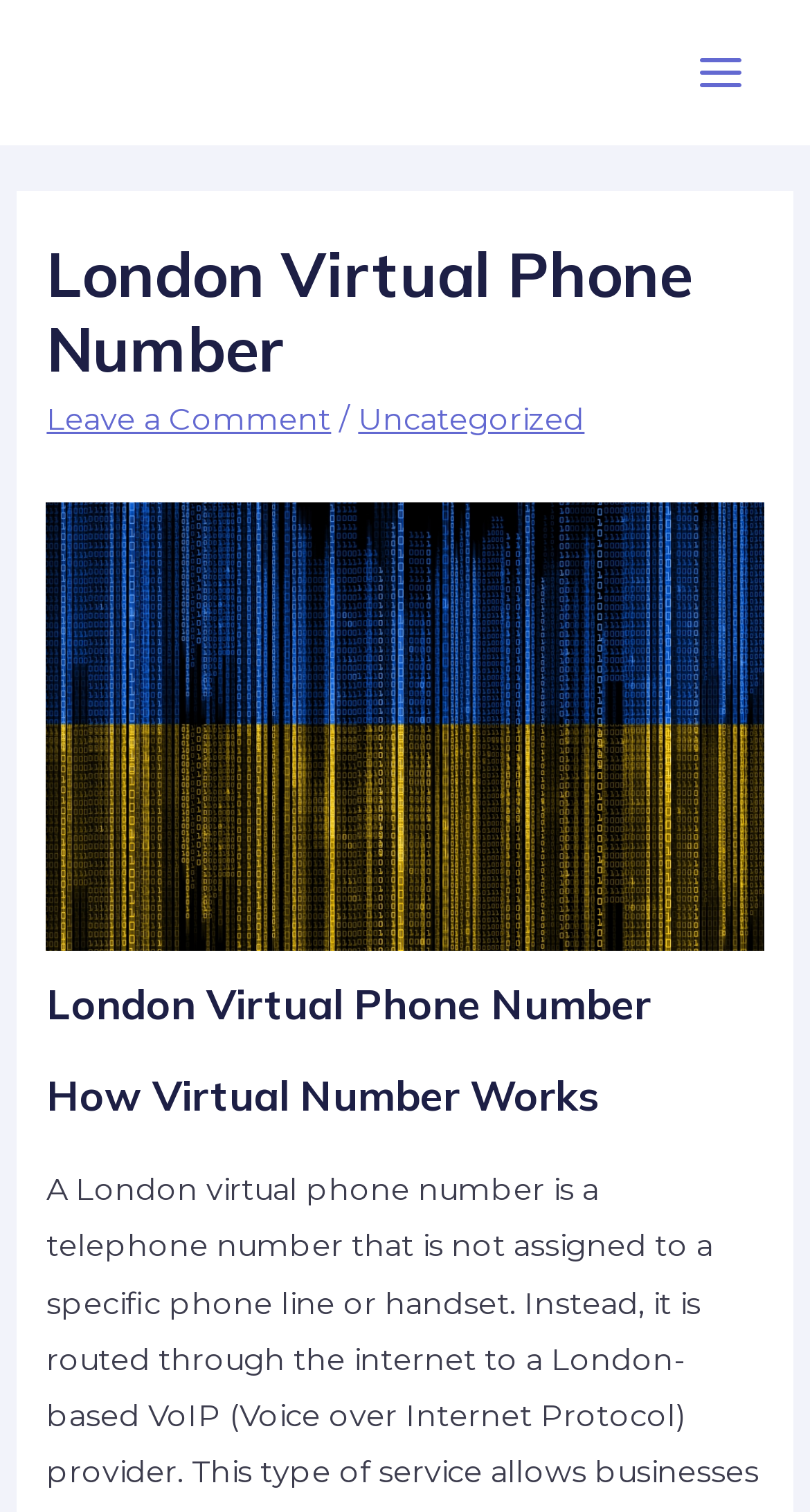Please find and provide the title of the webpage.

London Virtual Phone Number